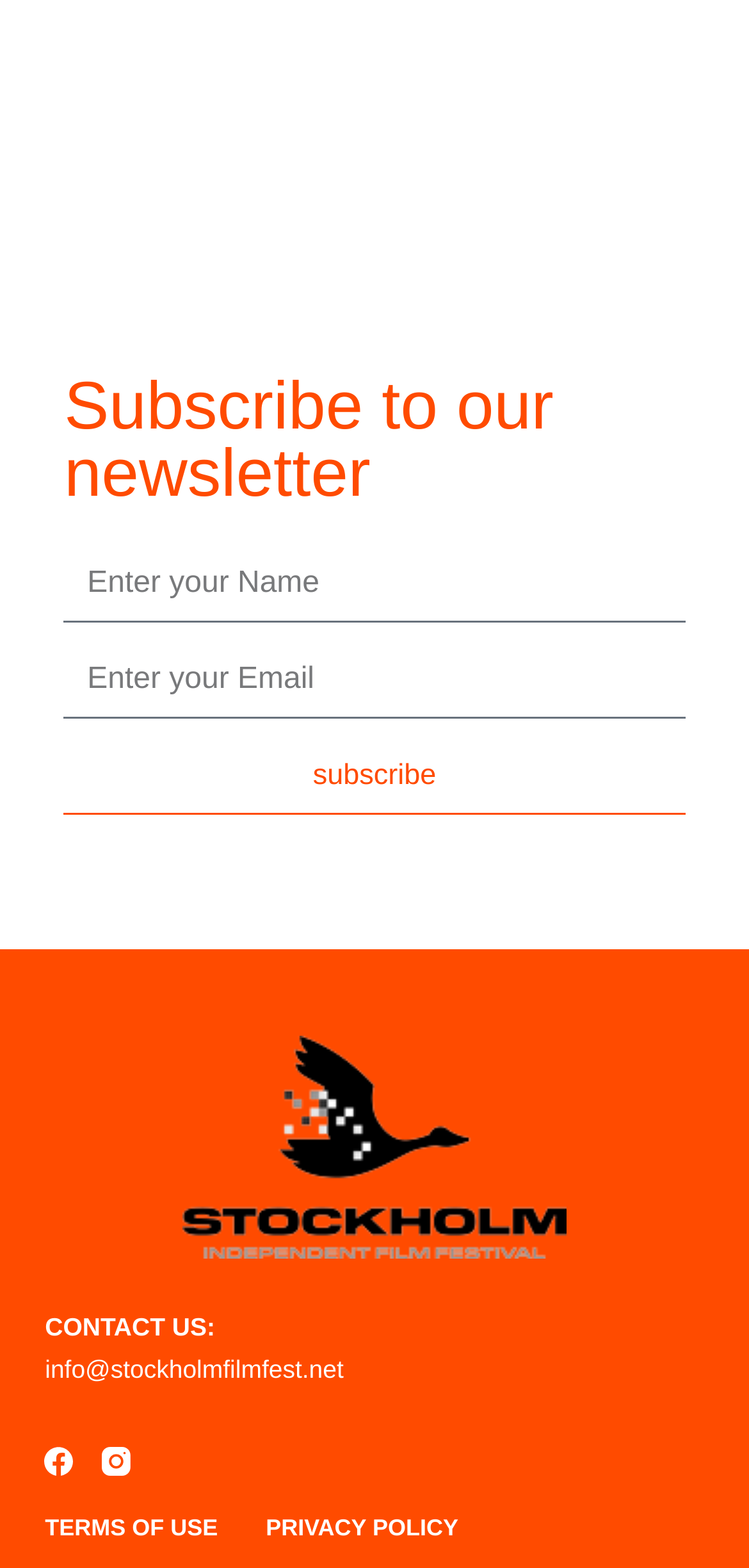Based on the element description, predict the bounding box coordinates (top-left x, top-left y, bottom-right x, bottom-right y) for the UI element in the screenshot: Privacy Policy

[0.323, 0.966, 0.644, 0.985]